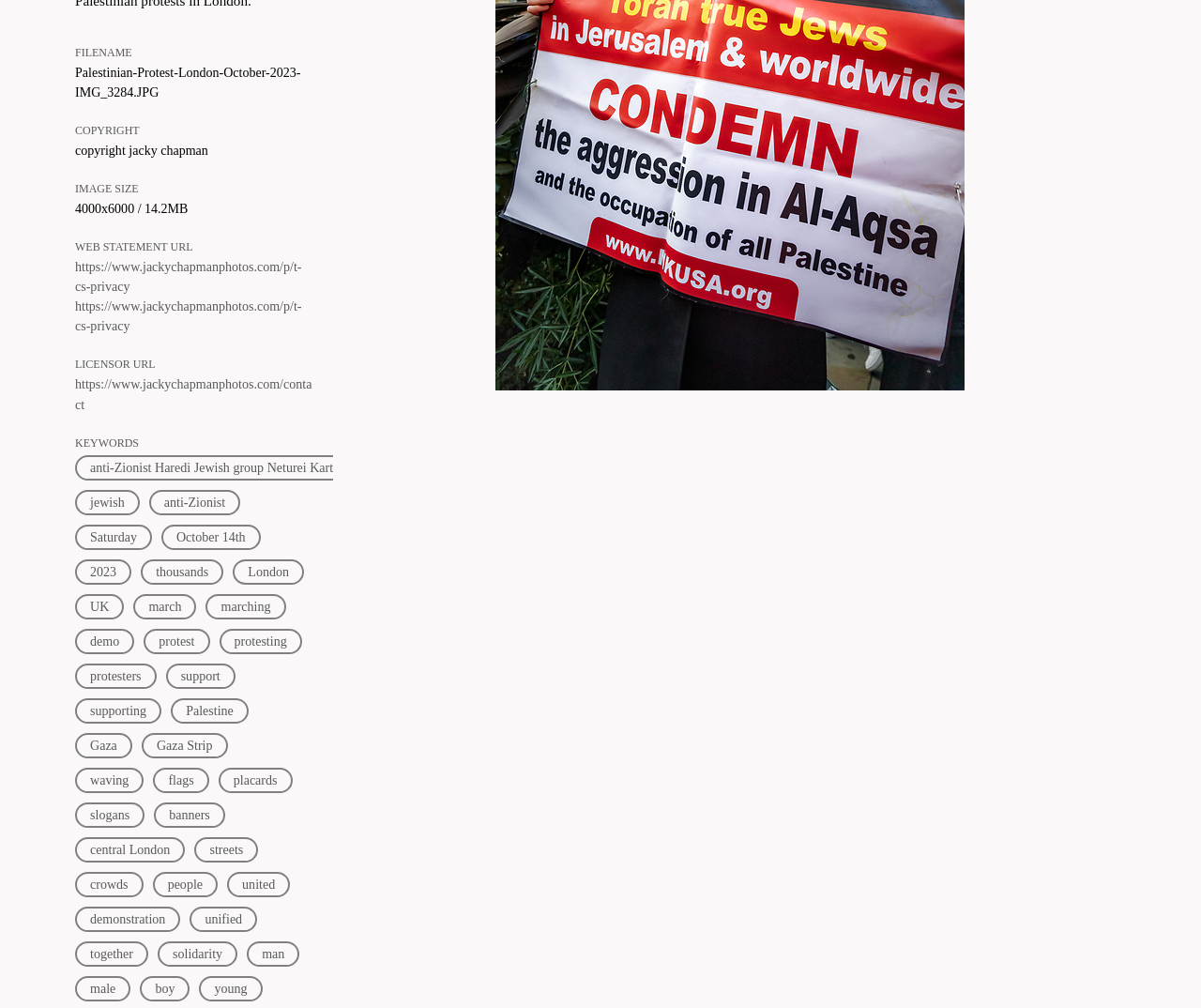Identify the bounding box coordinates for the UI element described as follows: https://www.jackychapmanphotos.com/p/t-cs-privacy https://www.jackychapmanphotos.com/p/t-cs-privacy. Use the format (top-left x, top-left y, bottom-right x, bottom-right y) and ensure all values are floating point numbers between 0 and 1.

[0.062, 0.257, 0.251, 0.331]